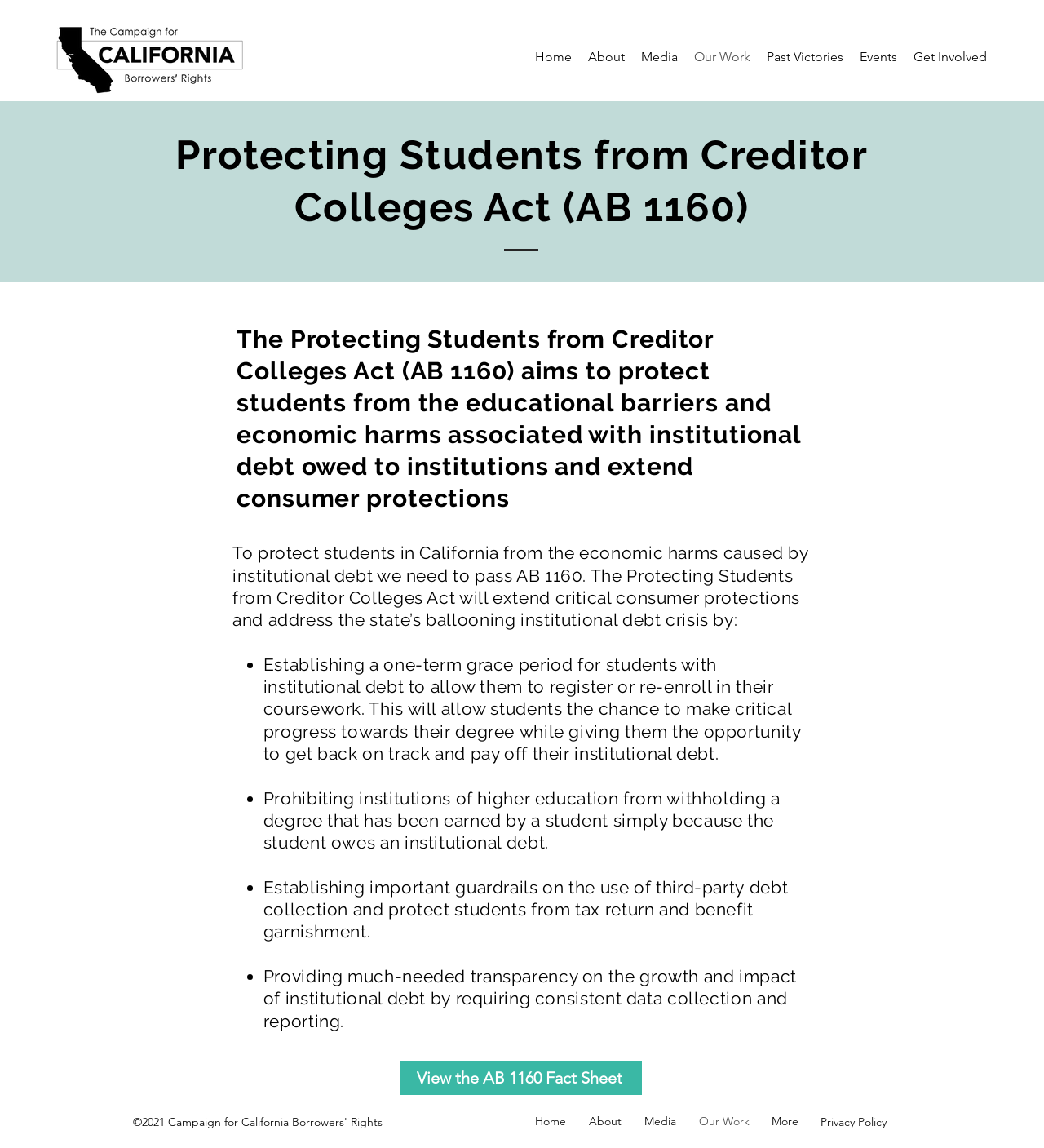Please specify the coordinates of the bounding box for the element that should be clicked to carry out this instruction: "Learn about Our Work". The coordinates must be four float numbers between 0 and 1, formatted as [left, top, right, bottom].

[0.657, 0.039, 0.727, 0.06]